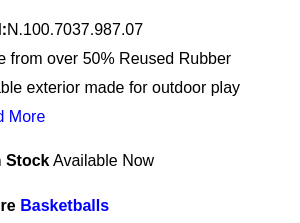With reference to the image, please provide a detailed answer to the following question: What is the purpose of the basketball?

The caption specifically states that the basketball is designed for outdoor play, implying that it is intended for use in outdoor environments such as playgrounds or courts.